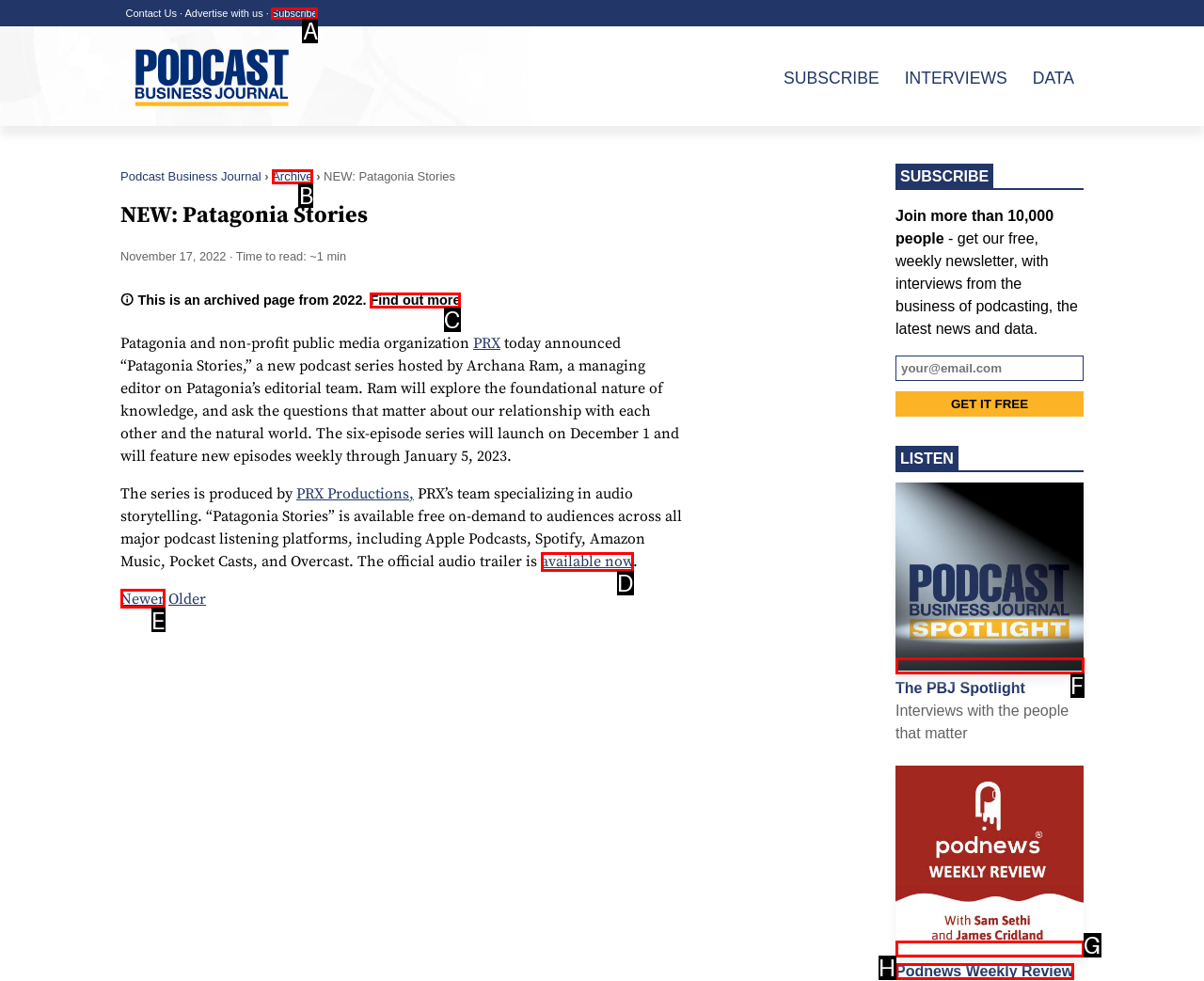Identify the correct option to click in order to accomplish the task: Check out the newer articles Provide your answer with the letter of the selected choice.

E